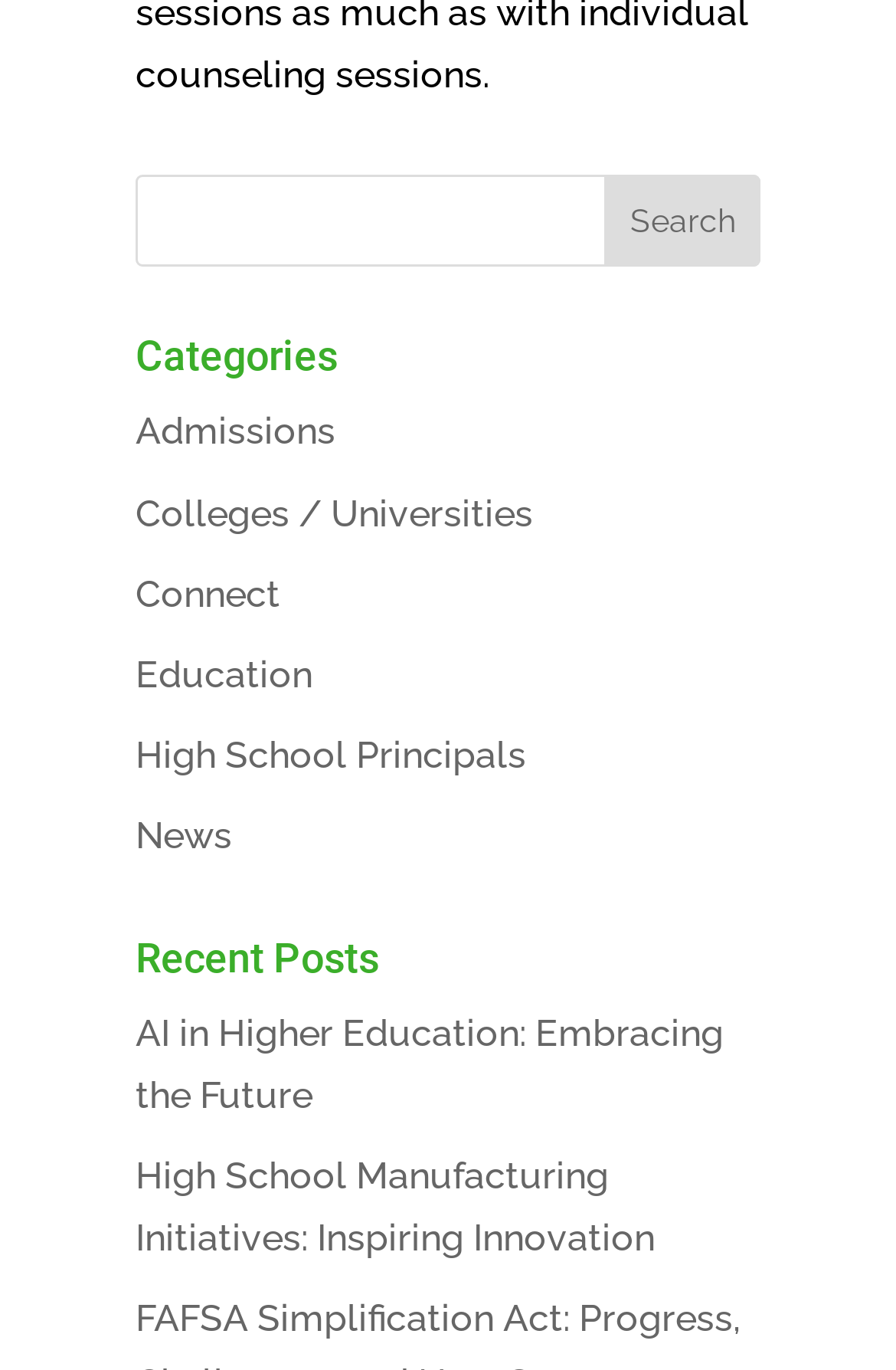Show the bounding box coordinates of the region that should be clicked to follow the instruction: "click on Admissions."

[0.151, 0.299, 0.374, 0.331]